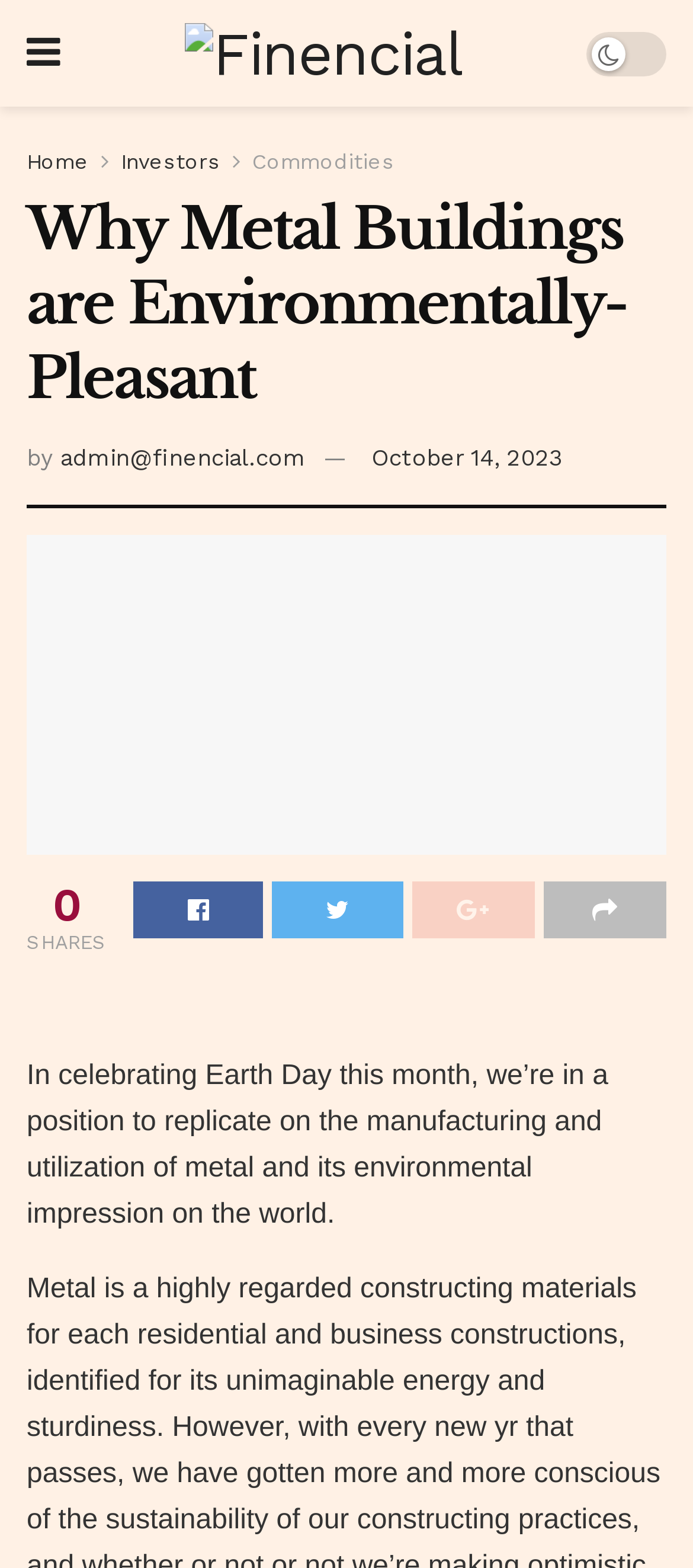Illustrate the webpage's structure and main components comprehensively.

The webpage is about metal buildings and their environmental impact. At the top left, there is a Finencial logo, which is an image with a link to the homepage. Next to it, there are four links: "Home", "Investors", "Commodities", and another Finencial link. 

Below these links, there is a main heading "Why Metal Buildings are Environmentally-Pleasant" that spans almost the entire width of the page. Underneath the heading, there is a byline with the text "by" and a link to "admin@finencial.com", followed by a link to the date "October 14, 2023". 

Further down, there is a large link with the same title as the heading, "Why Metal Buildings are Environmentally-Pleasant", which takes up most of the page's width. This link contains an image that takes up about two-thirds of the link's height. 

On the right side of the page, there are four social media links represented by icons: a share icon, a Facebook icon, a Twitter icon, and a LinkedIn icon. Above these icons, there is a text "SHARES". 

Finally, at the bottom of the page, there is a paragraph of text that discusses the environmental impact of metal manufacturing and utilization, in celebration of Earth Day.